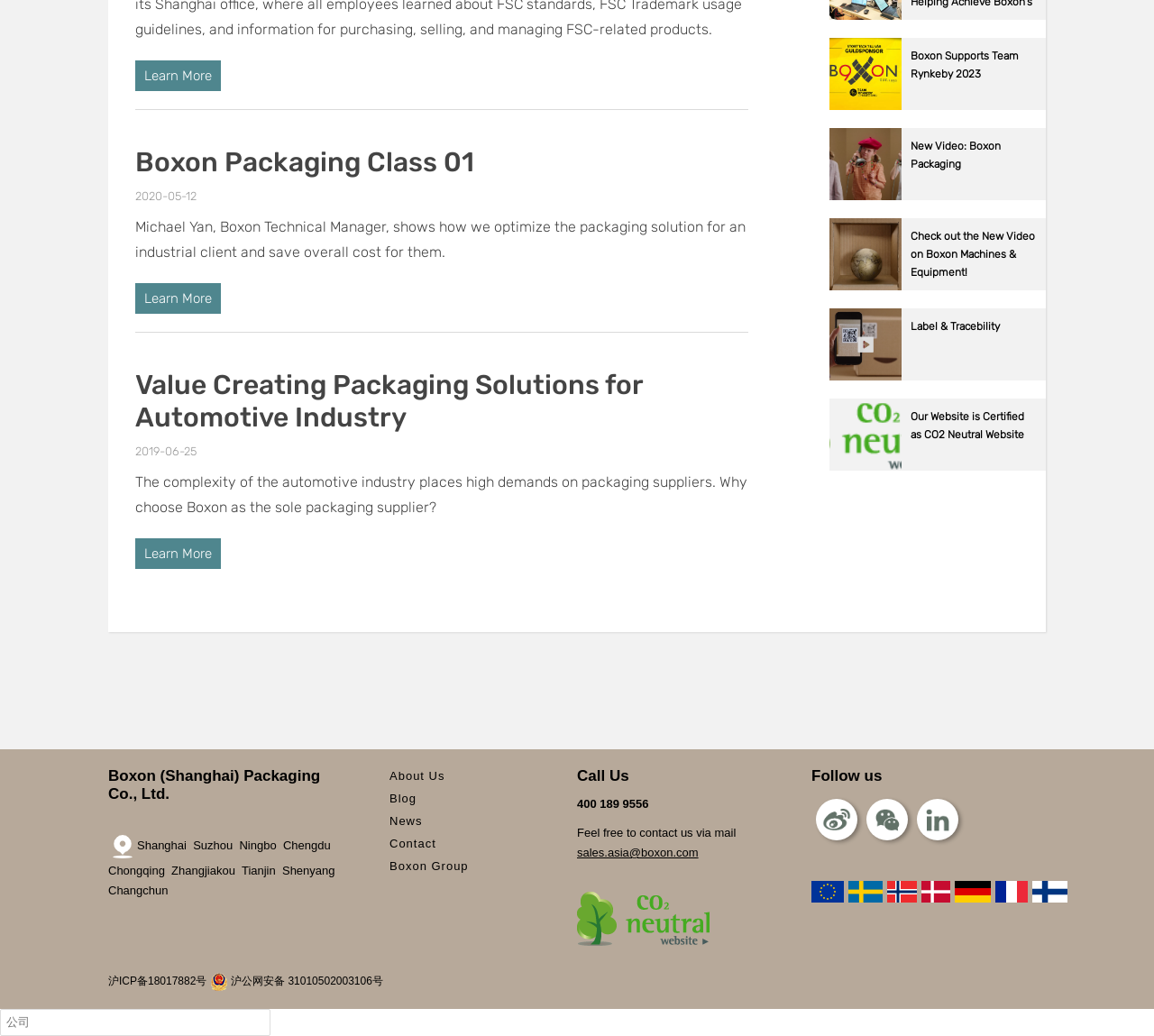For the given element description Label & Tracebility, determine the bounding box coordinates of the UI element. The coordinates should follow the format (top-left x, top-left y, bottom-right x, bottom-right y) and be within the range of 0 to 1.

[0.719, 0.269, 0.906, 0.371]